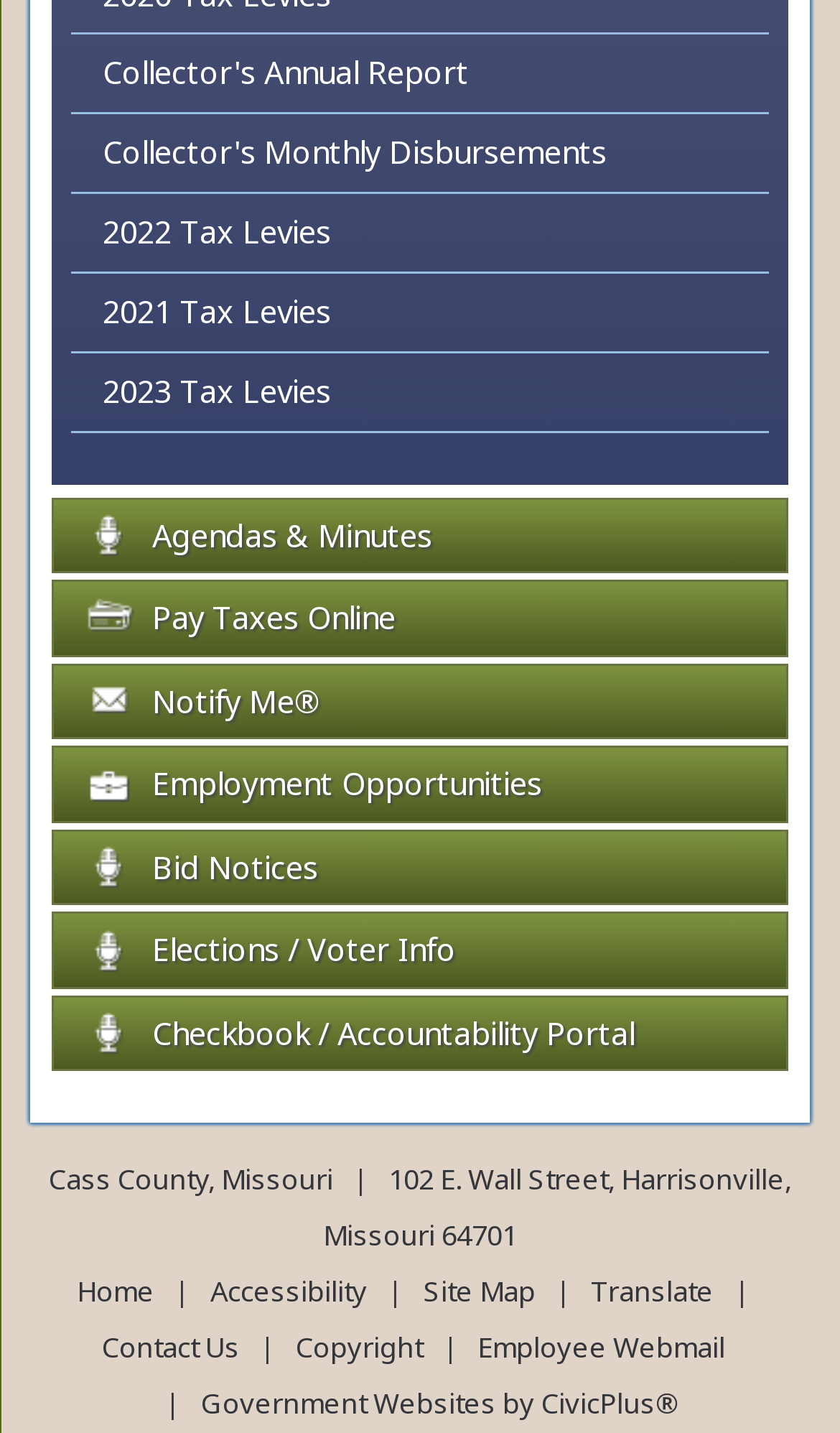Could you find the bounding box coordinates of the clickable area to complete this instruction: "Pay Taxes Online"?

[0.061, 0.405, 0.939, 0.458]